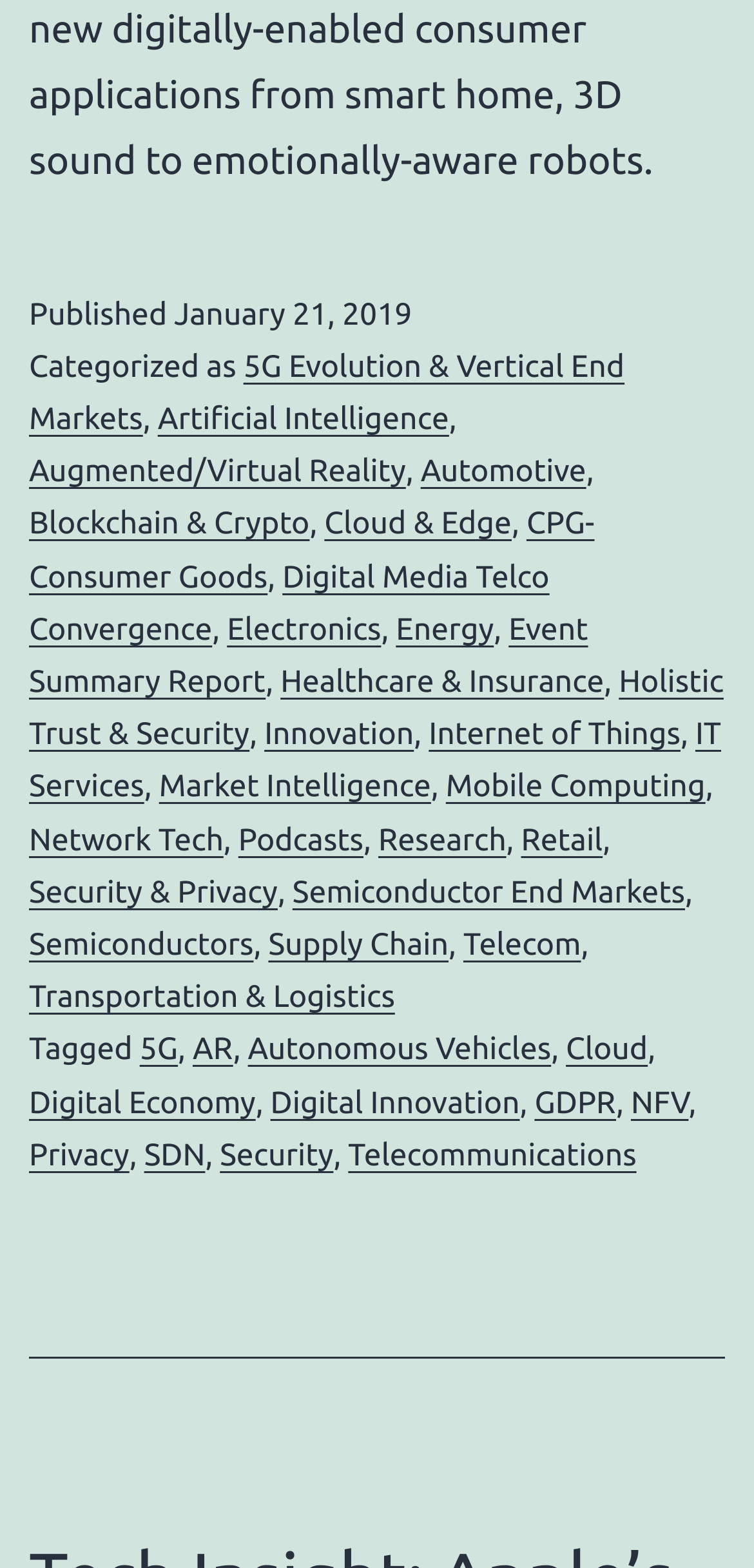Please find the bounding box coordinates (top-left x, top-left y, bottom-right x, bottom-right y) in the screenshot for the UI element described as follows: Digital Media Telco Convergence

[0.038, 0.357, 0.729, 0.413]